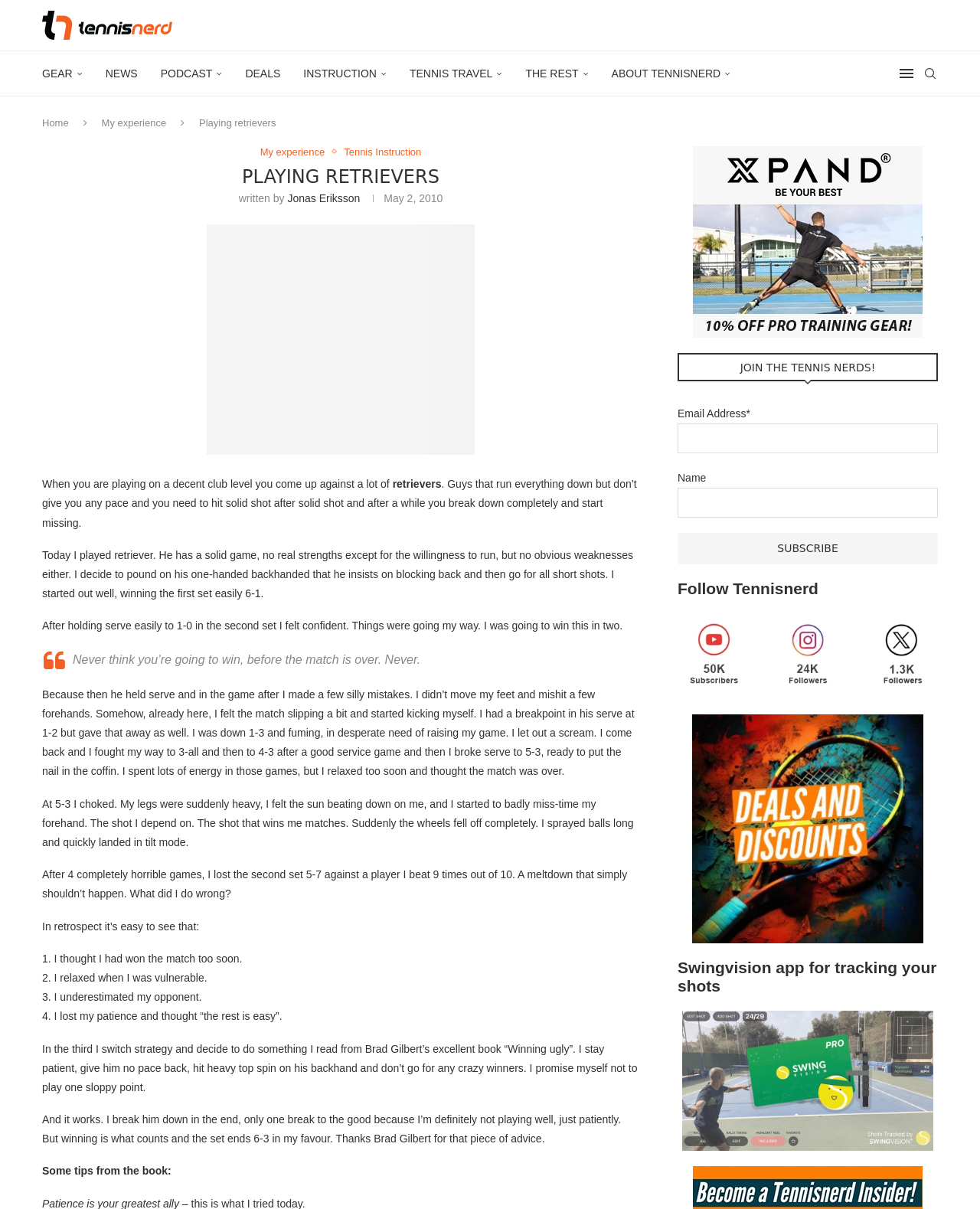Locate the bounding box coordinates of the element to click to perform the following action: 'Search for something'. The coordinates should be given as four float values between 0 and 1, in the form of [left, top, right, bottom].

[0.941, 0.042, 0.957, 0.079]